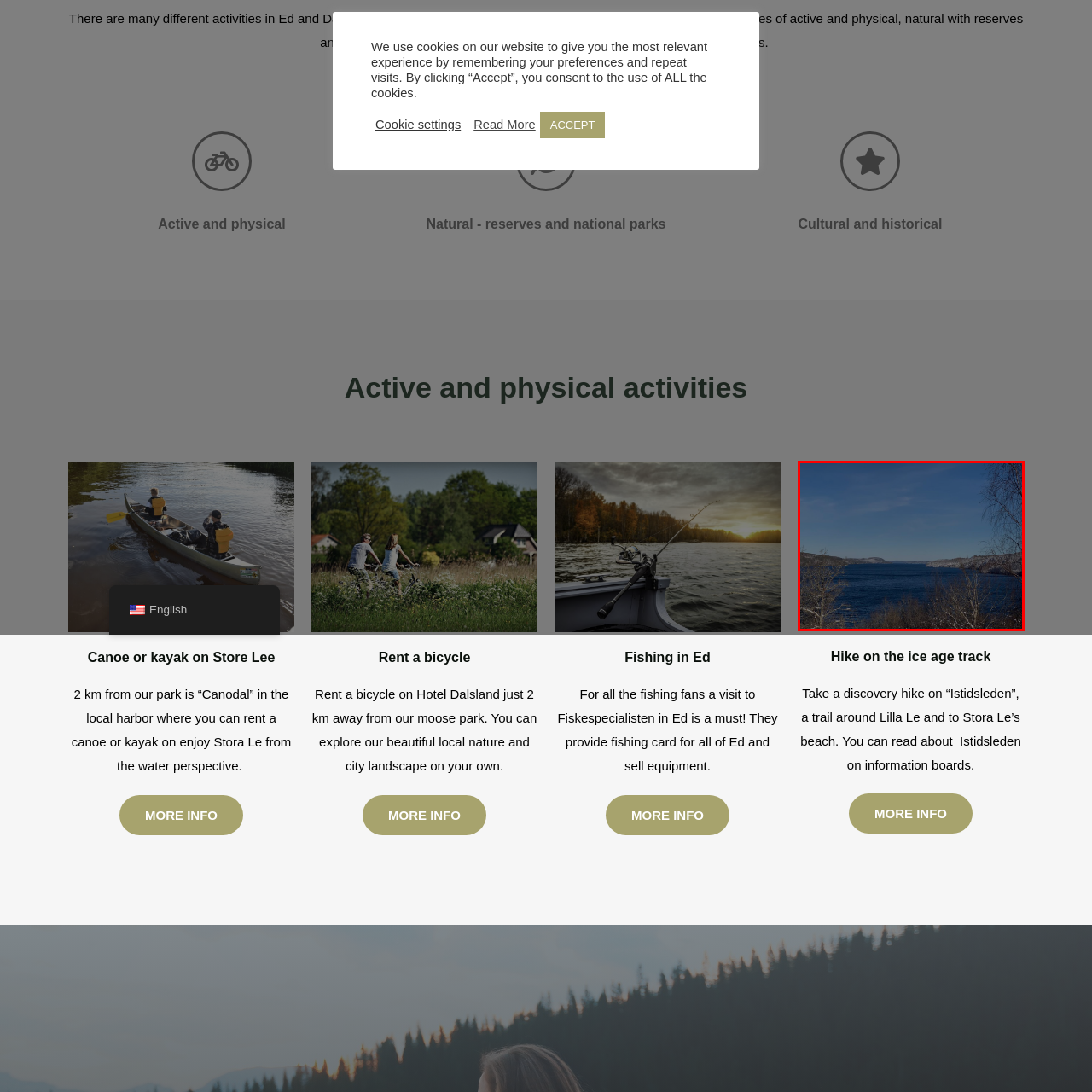What outdoor activities are available in the region?
Carefully analyze the image within the red bounding box and give a comprehensive response to the question using details from the image.

The caption states that the region offers various outdoor activities, such as canoeing, kayaking, biking, and fishing, making it a perfect destination for nature enthusiasts and adventure seekers alike.